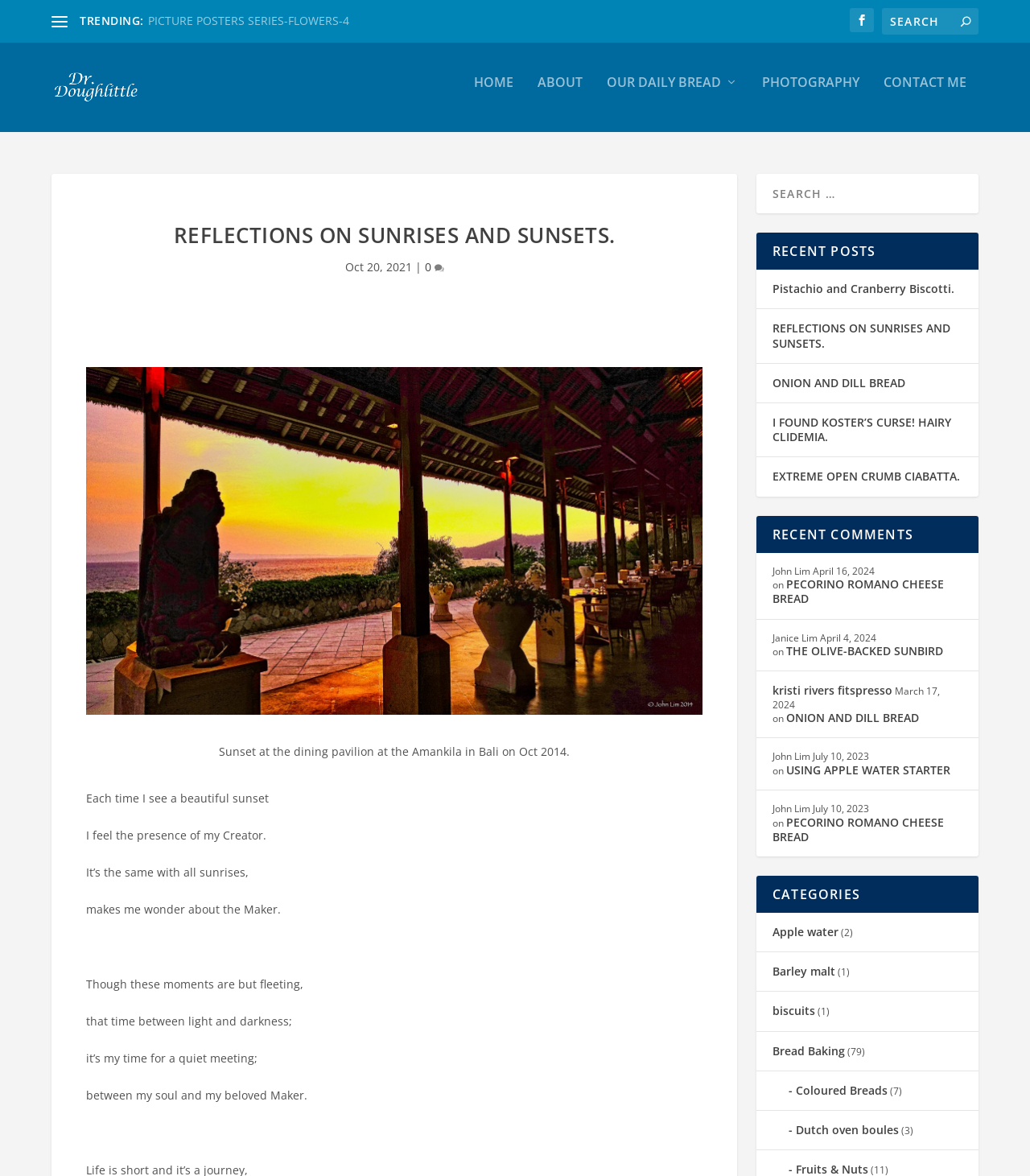What is the name of the author?
Look at the image and provide a short answer using one word or a phrase.

Dr Doughlittle